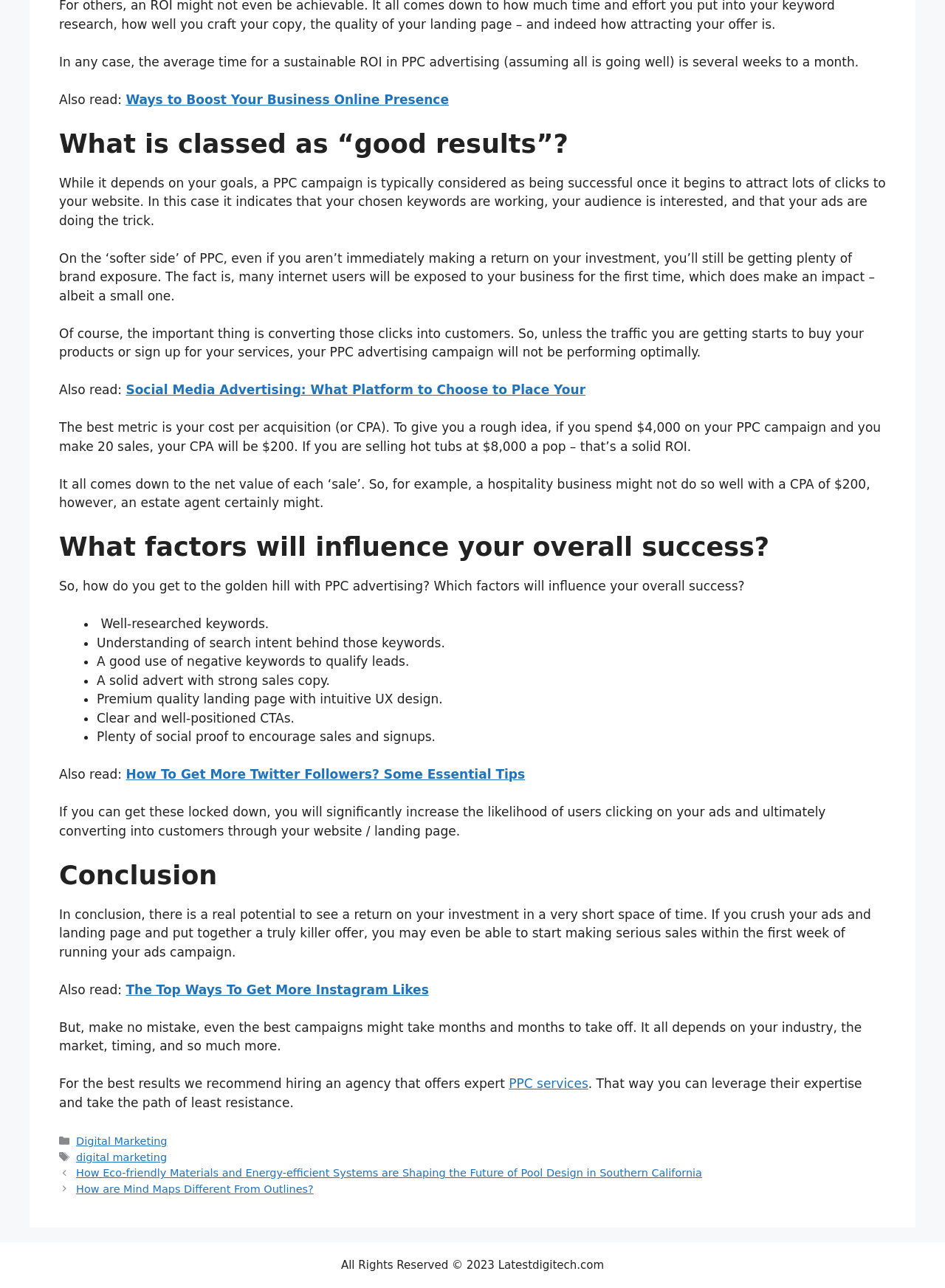Locate the bounding box coordinates of the clickable region necessary to complete the following instruction: "Read about ways to boost your business online presence". Provide the coordinates in the format of four float numbers between 0 and 1, i.e., [left, top, right, bottom].

[0.133, 0.071, 0.475, 0.083]